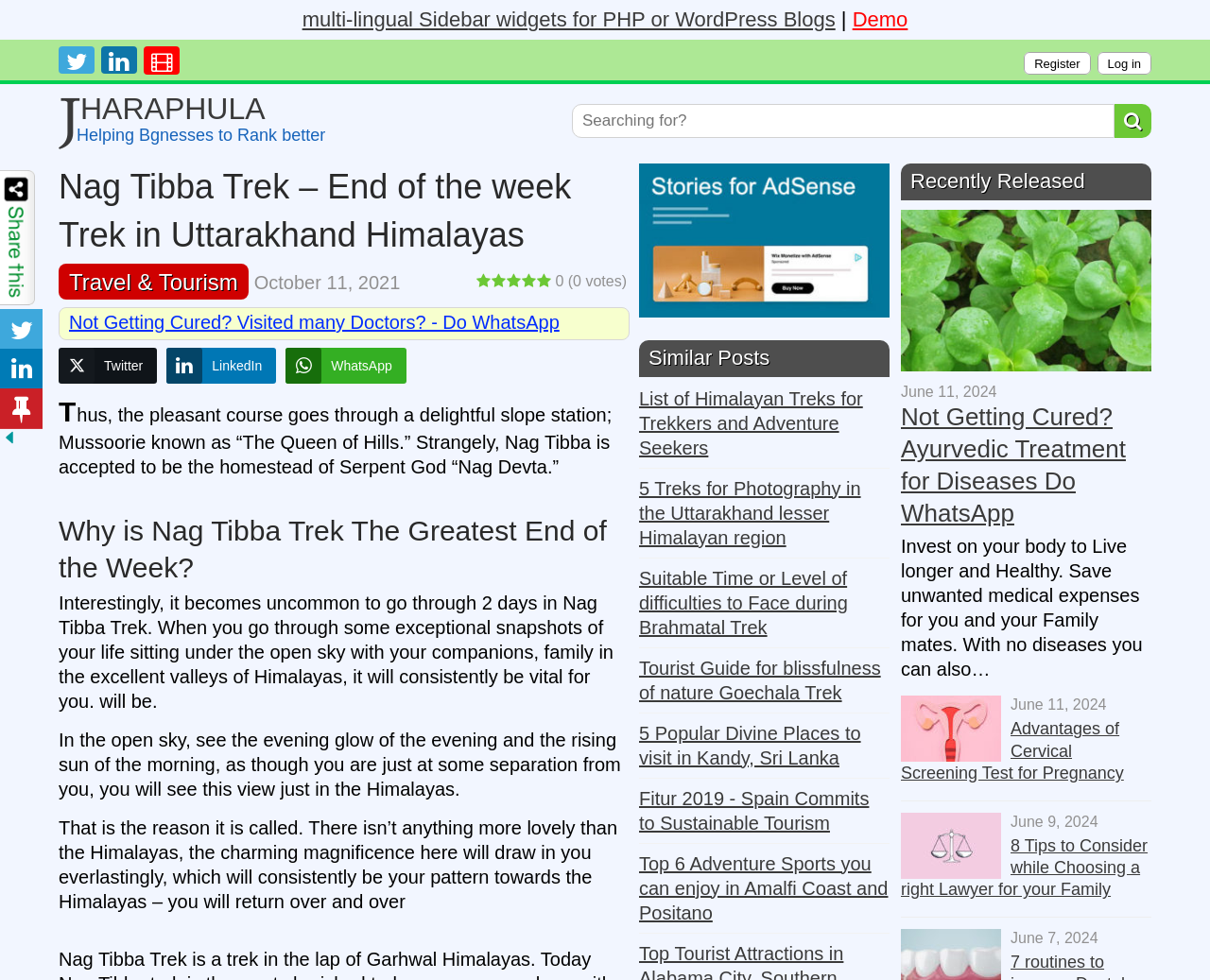Please find the bounding box coordinates in the format (top-left x, top-left y, bottom-right x, bottom-right y) for the given element description. Ensure the coordinates are floating point numbers between 0 and 1. Description: alt="Show Buttons"

[0.0, 0.296, 0.029, 0.316]